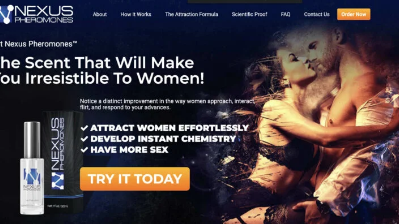Describe all significant details and elements found in the image.

The image prominently features a promotional banner for Nexus Pheromones, a product marketed to enhance attractiveness to women through the use of pheromones. The background is a visually striking blend of dark hues, suggesting an alluring ambiance. 

The text on the banner reads, "Nexus Pheromones: The Scent That Will Make You Irresistible To Women!" Below this captivating headline, several key benefits are highlighted: 

- "Attract Women Effortlessly"
- "Develop Instant Chemistry"
- "Have More Sex"

These statements emphasize the product’s aim to improve social interactions and increase romantic opportunities. A prominent call-to-action button reading "TRY IT TODAY" encourages immediate engagement and purchasing. Additionally, a sleek bottle of the pheromone spray is showcased at the forefront, appealing directly to potential buyers. 

Overall, this image presents Nexus Pheromones as a scientifically-backed solution for men seeking to enhance their appeal and improve their romantic lives.